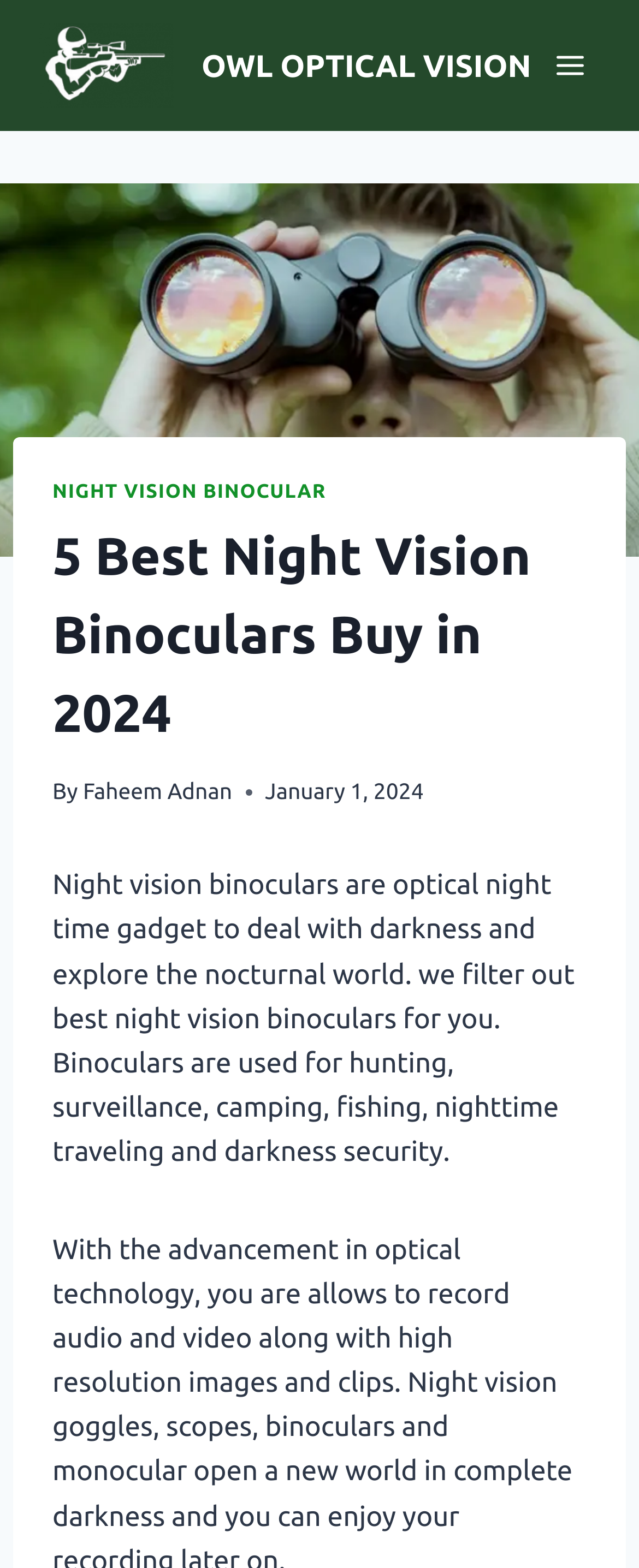Describe the entire webpage, focusing on both content and design.

The webpage is about reviewing and comparing the top night vision binoculars. At the top-left corner, there is a link to "OWL OPTICAL VISION" accompanied by a small image of the brand's logo. On the top-right corner, there is a button to open a menu.

Below the top section, there is a large image that spans the entire width of the page, showcasing a night vision binocular. Above this image, there is a header section that contains a link to "NIGHT VISION BINOCULAR" and a heading that reads "5 Best Night Vision Binoculars Buy in 2024". The author's name, "Faheem Adnan", is mentioned alongside the date "January 1, 2024".

Below the header section, there is a paragraph of text that explains the purpose of night vision binoculars, describing them as optical gadgets for dealing with darkness and exploring the nocturnal world. The text also mentions that the webpage filters out the best night vision binoculars for the reader, highlighting their uses in activities such as hunting, surveillance, camping, and nighttime traveling.